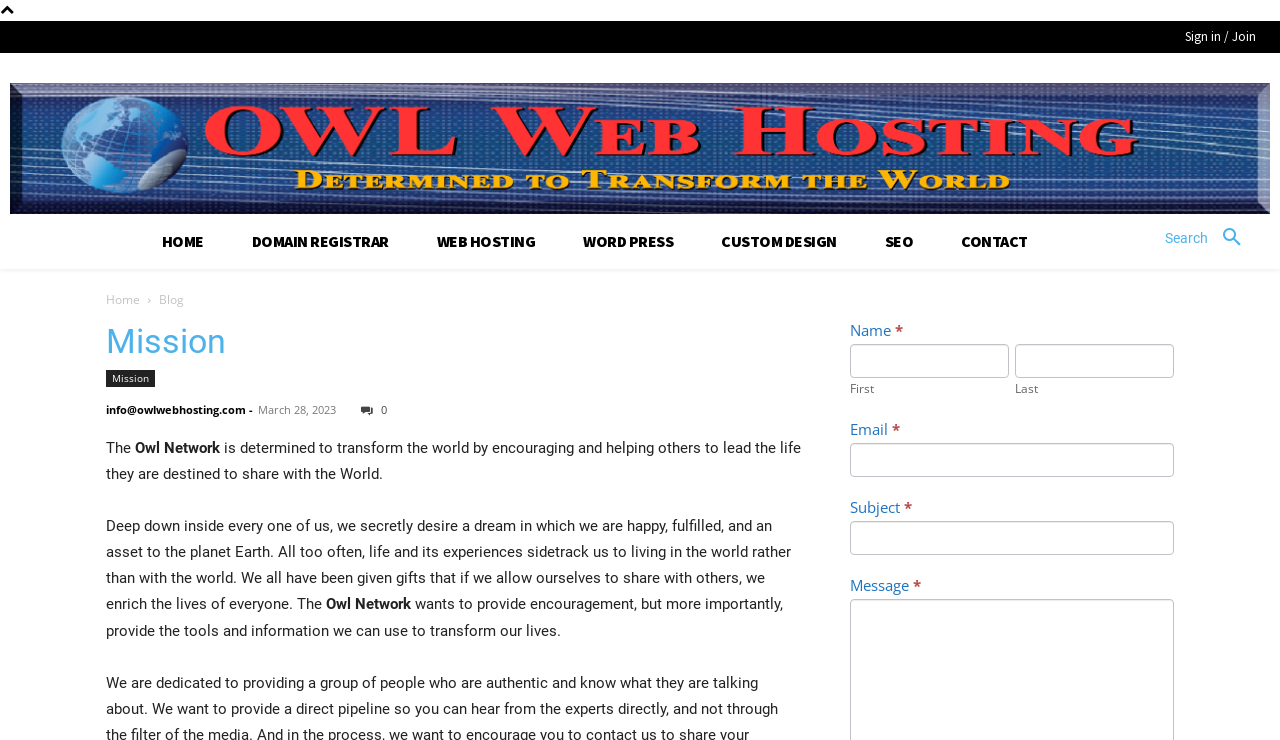Please identify the bounding box coordinates of the element on the webpage that should be clicked to follow this instruction: "Contact us". The bounding box coordinates should be given as four float numbers between 0 and 1, formatted as [left, top, right, bottom].

[0.732, 0.29, 0.821, 0.364]